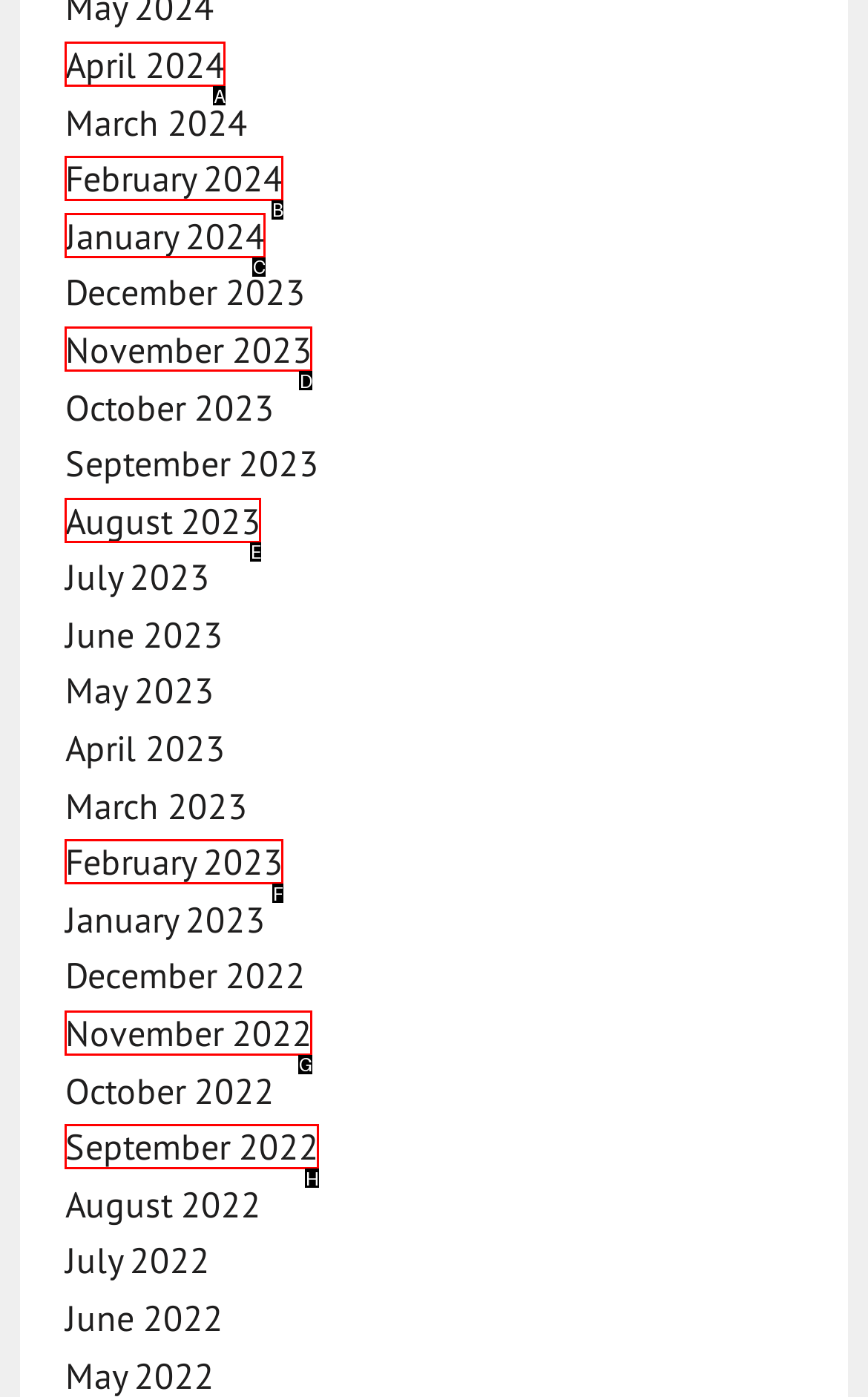Determine which HTML element fits the description: August 2023. Answer with the letter corresponding to the correct choice.

E